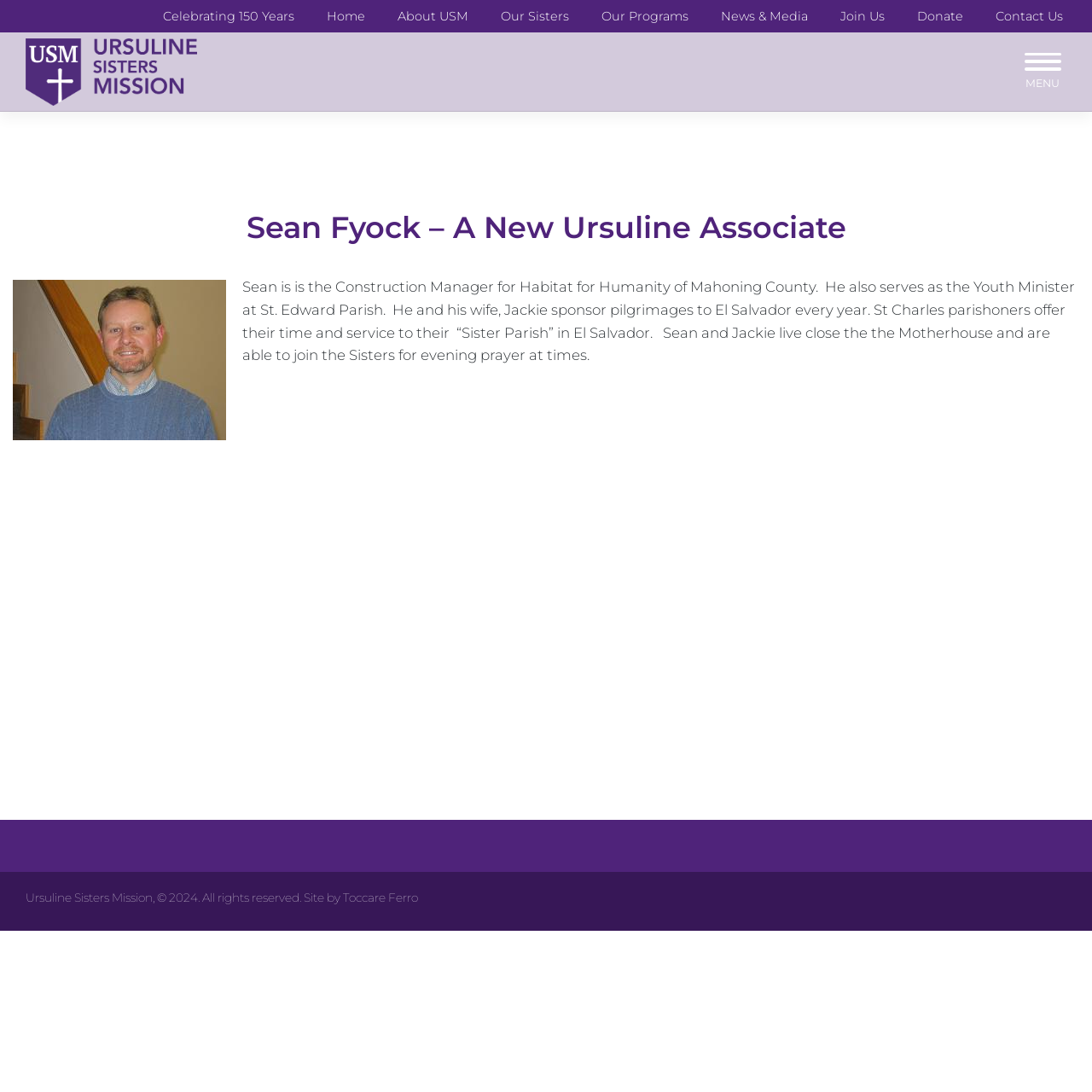How many links are in the top navigation bar?
Refer to the image and respond with a one-word or short-phrase answer.

8